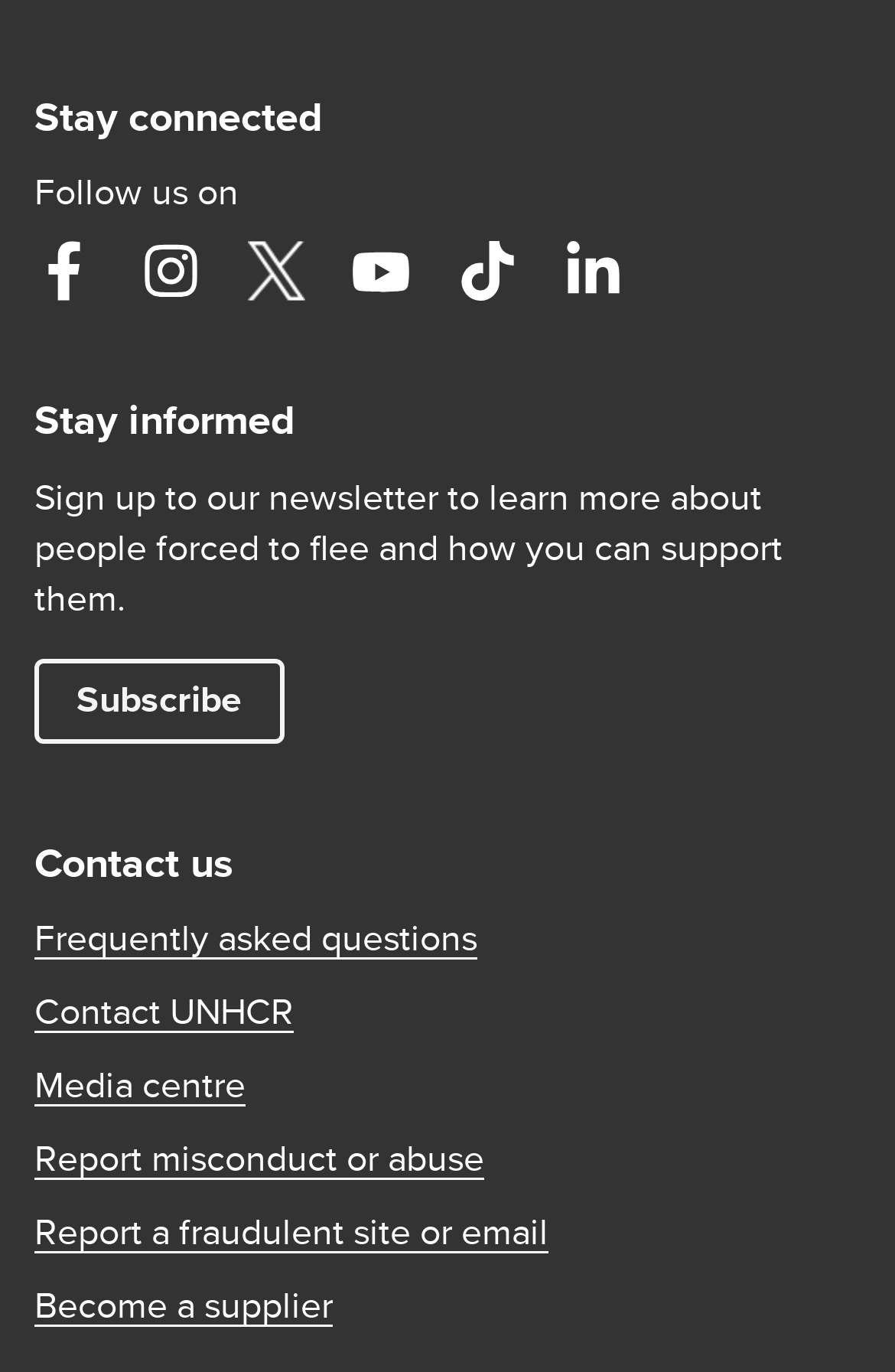What is the purpose of the 'Subscribe' button?
Please answer the question with a detailed and comprehensive explanation.

The 'Subscribe' button is located below the text 'Sign up to our newsletter to learn more about people forced to flee and how you can support them.' which suggests that the button is used to sign up for the newsletter.